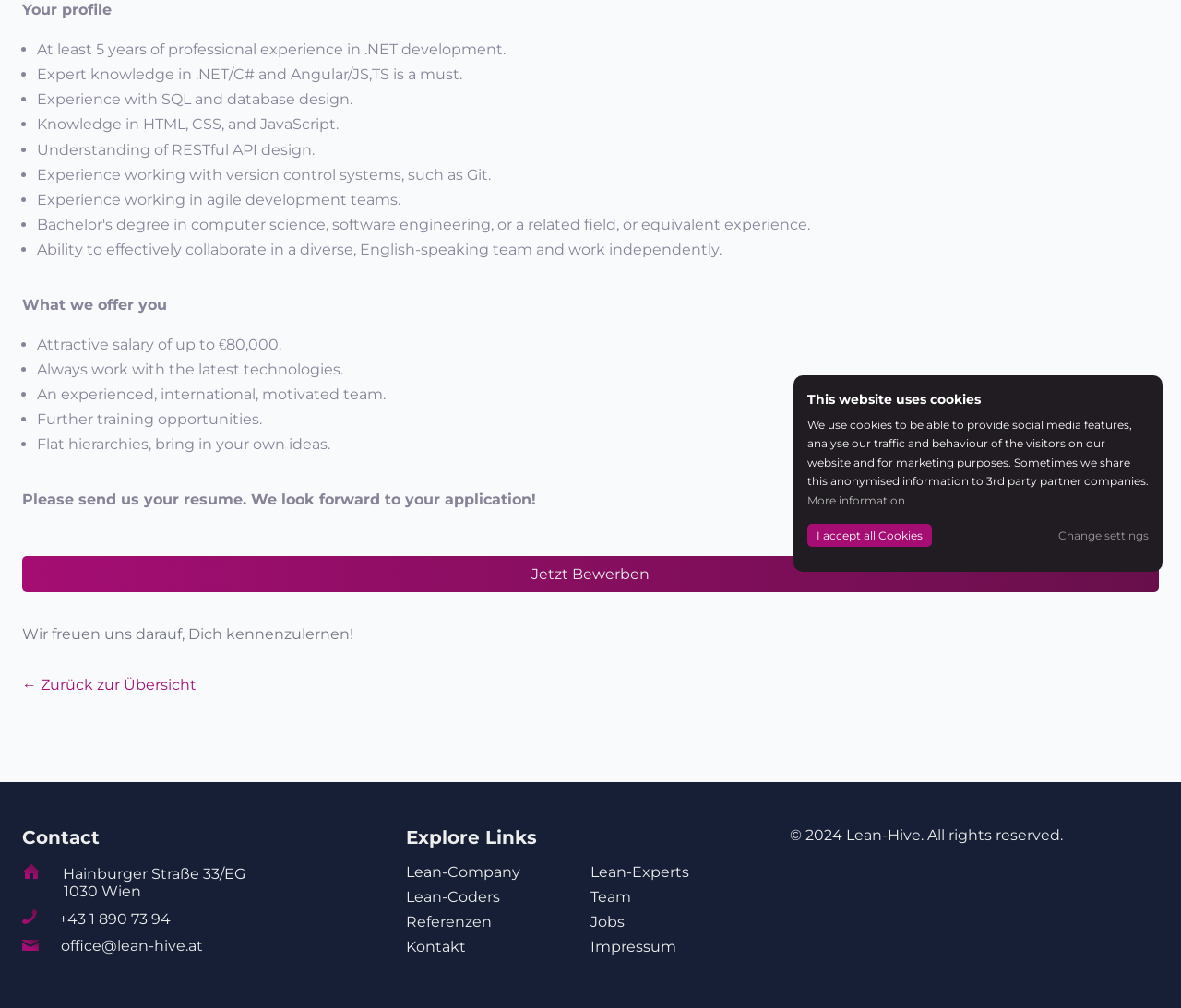Find the bounding box coordinates for the HTML element described as: "+43 1 890 73 94". The coordinates should consist of four float values between 0 and 1, i.e., [left, top, right, bottom].

[0.05, 0.903, 0.145, 0.92]